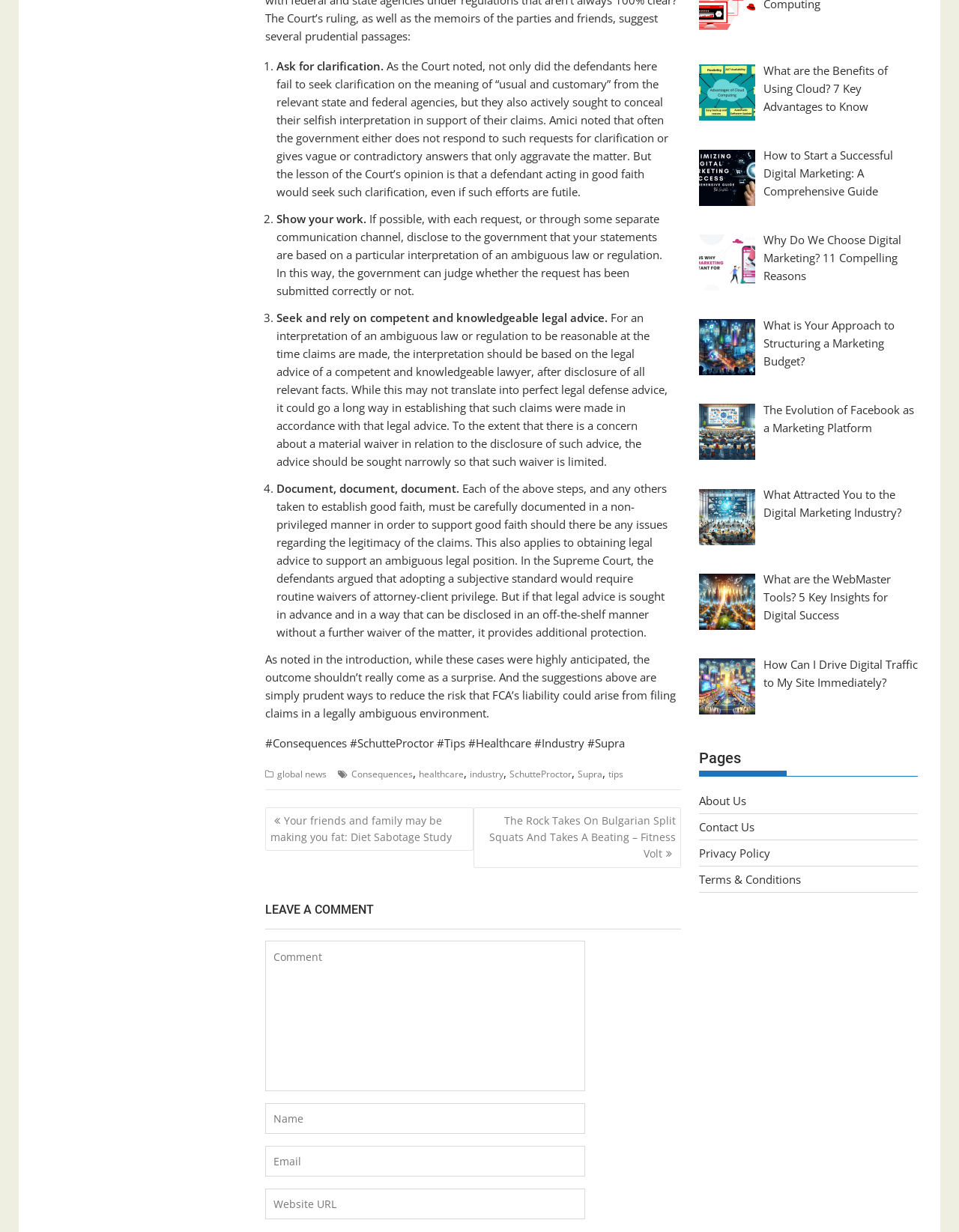Please specify the bounding box coordinates of the clickable section necessary to execute the following command: "Go to 'About Us' page".

[0.729, 0.644, 0.778, 0.656]